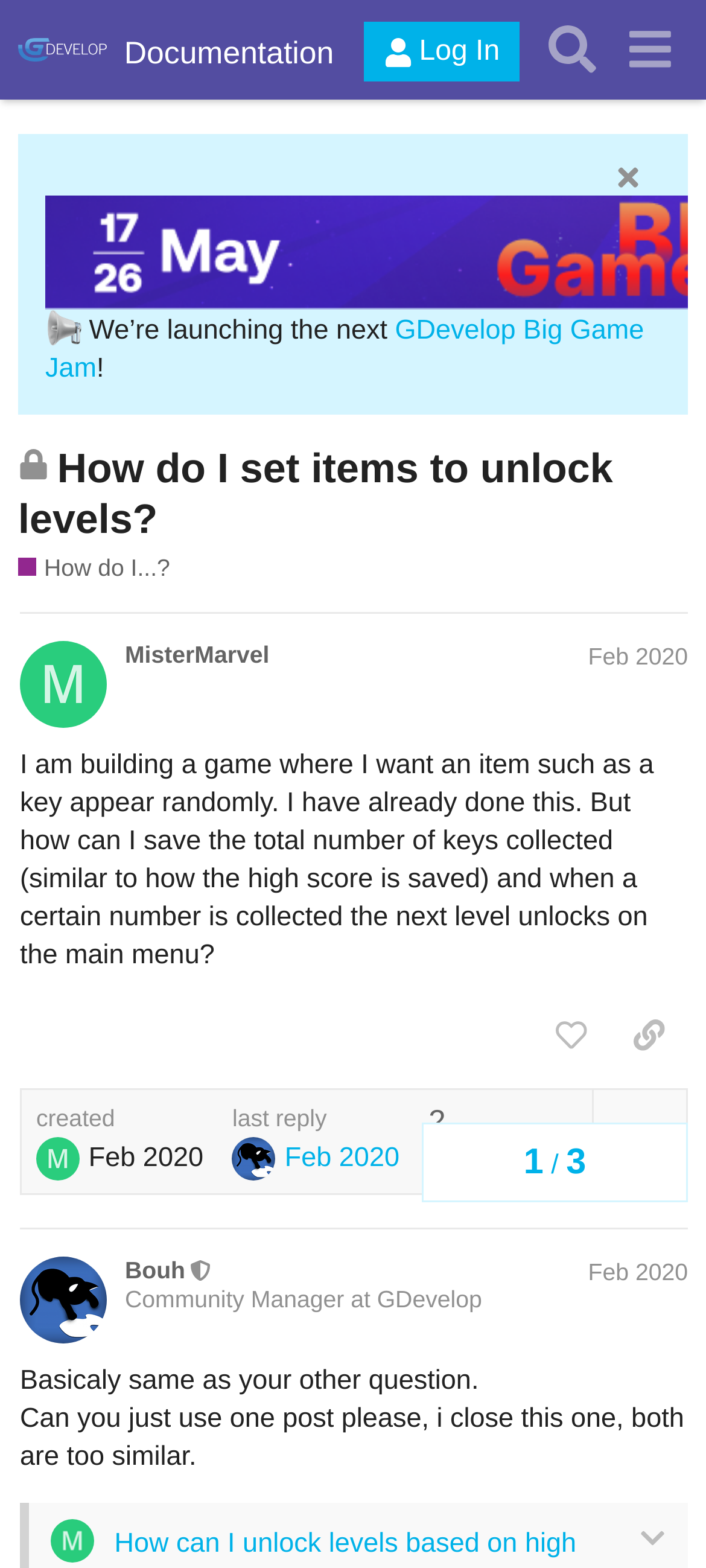What is the date of the last reply in this topic?
Please give a detailed and elaborate explanation in response to the question.

I determined the date of the last reply by looking at the generic element with the text 'Feb 25, 2020 10:05 pm' which is located near the link element with the text 'last reply Feb 2020'.